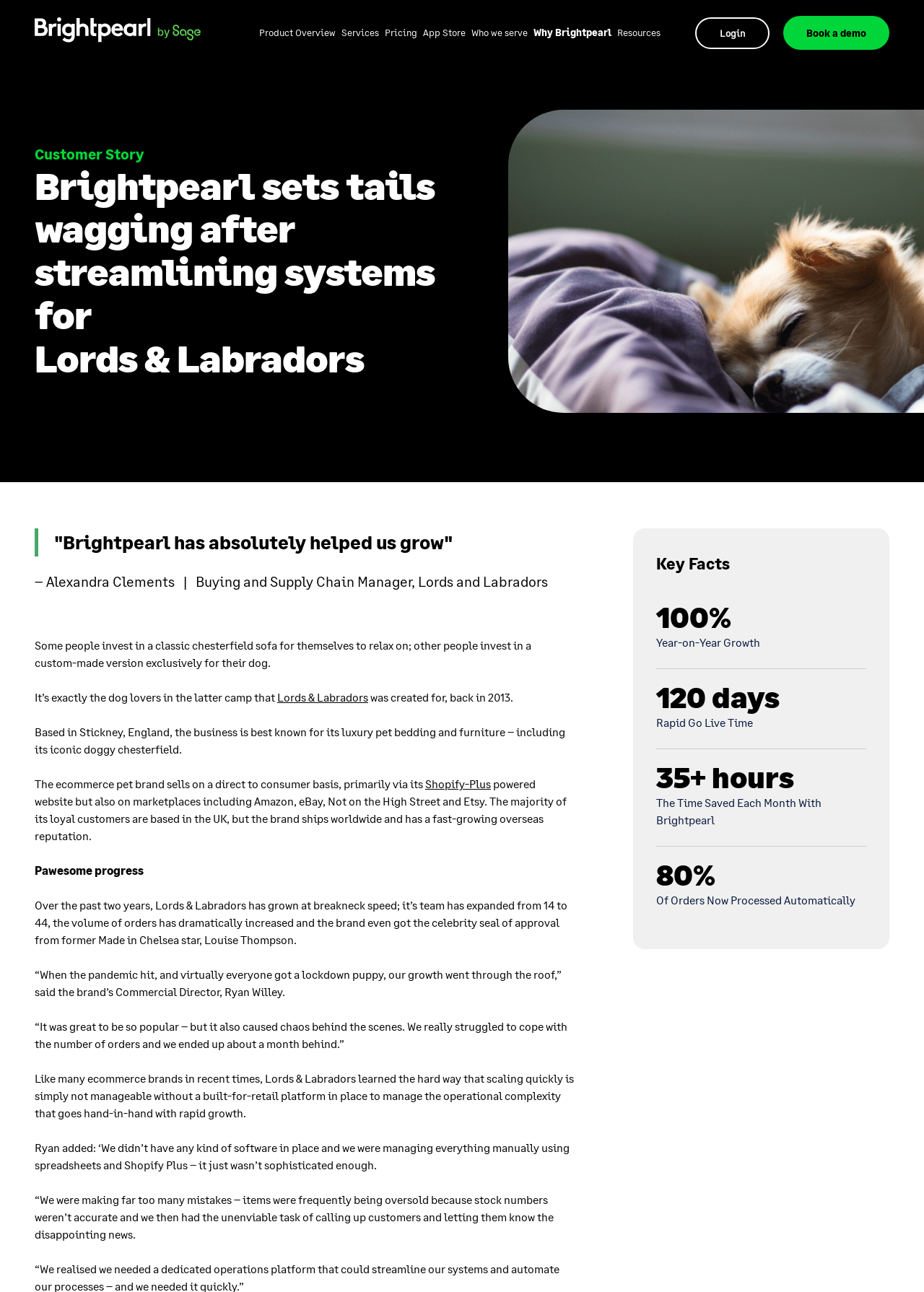How many hours are saved each month with Brightpearl?
Using the information from the image, answer the question thoroughly.

The text states that with Brightpearl, Lords & Labradors saves 35+ hours each month, which is a significant reduction in time spent on manual tasks.